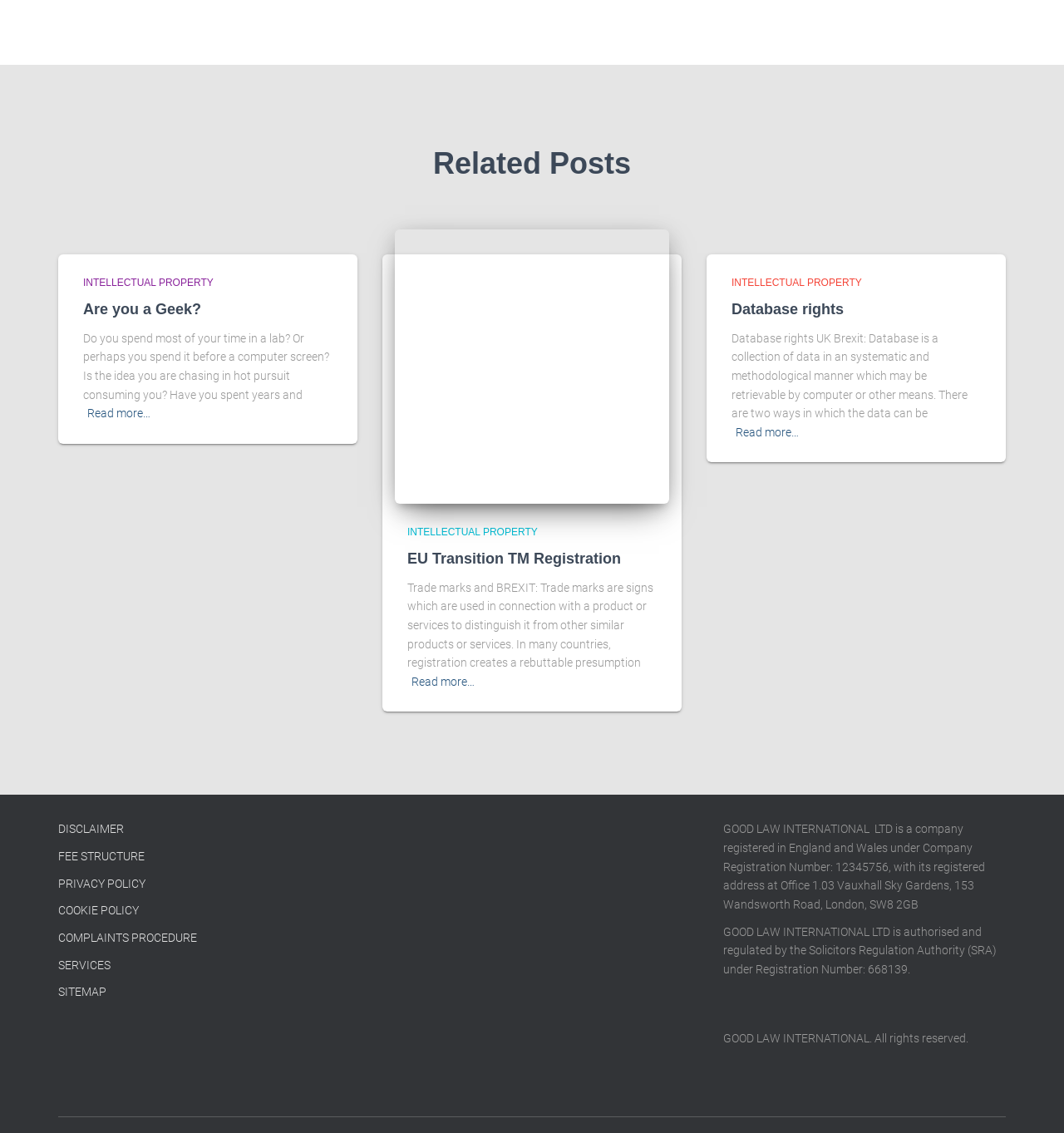What is the company name mentioned on the webpage?
Using the image provided, answer with just one word or phrase.

GOOD LAW INTERNATIONAL LTD